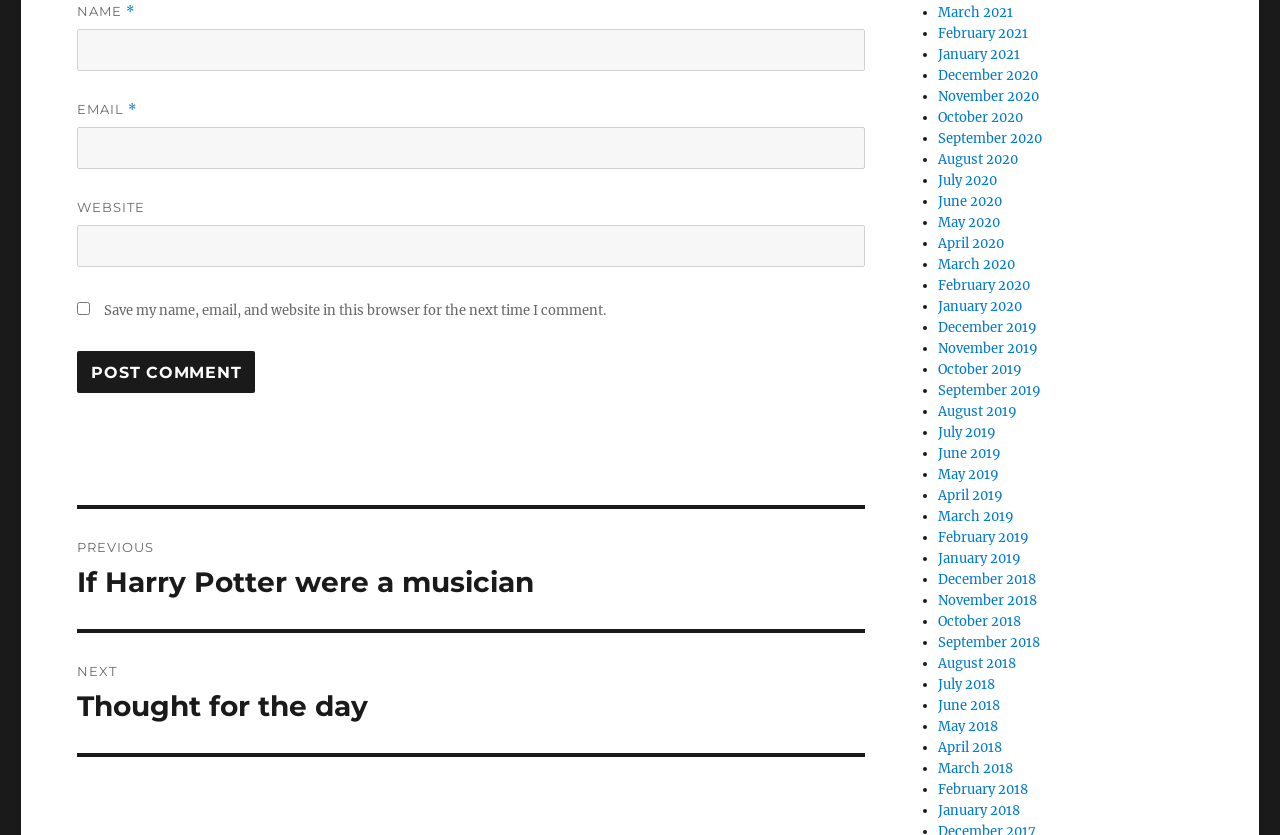Determine the bounding box coordinates of the UI element described by: "parent_node: EMAIL * aria-describedby="email-notes" name="email"".

[0.06, 0.152, 0.676, 0.203]